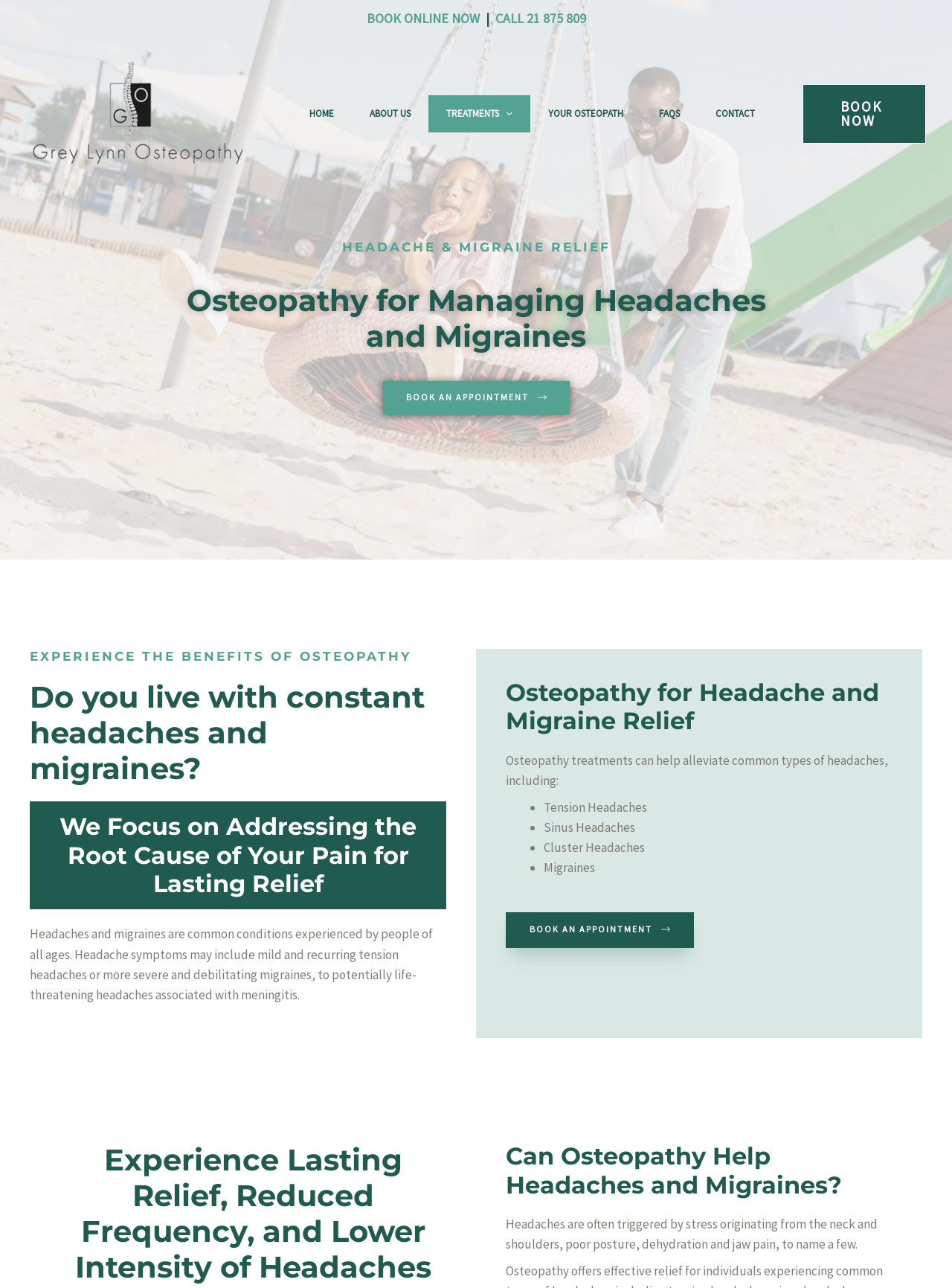How many types of headaches can osteopathy help with?
Refer to the image and provide a detailed answer to the question.

The webpage lists four types of headaches that osteopathy can help with, which are tension headaches, sinus headaches, cluster headaches, and migraines. These are listed in bullet points under the heading 'Osteopathy for Headache and Migraine Relief'.